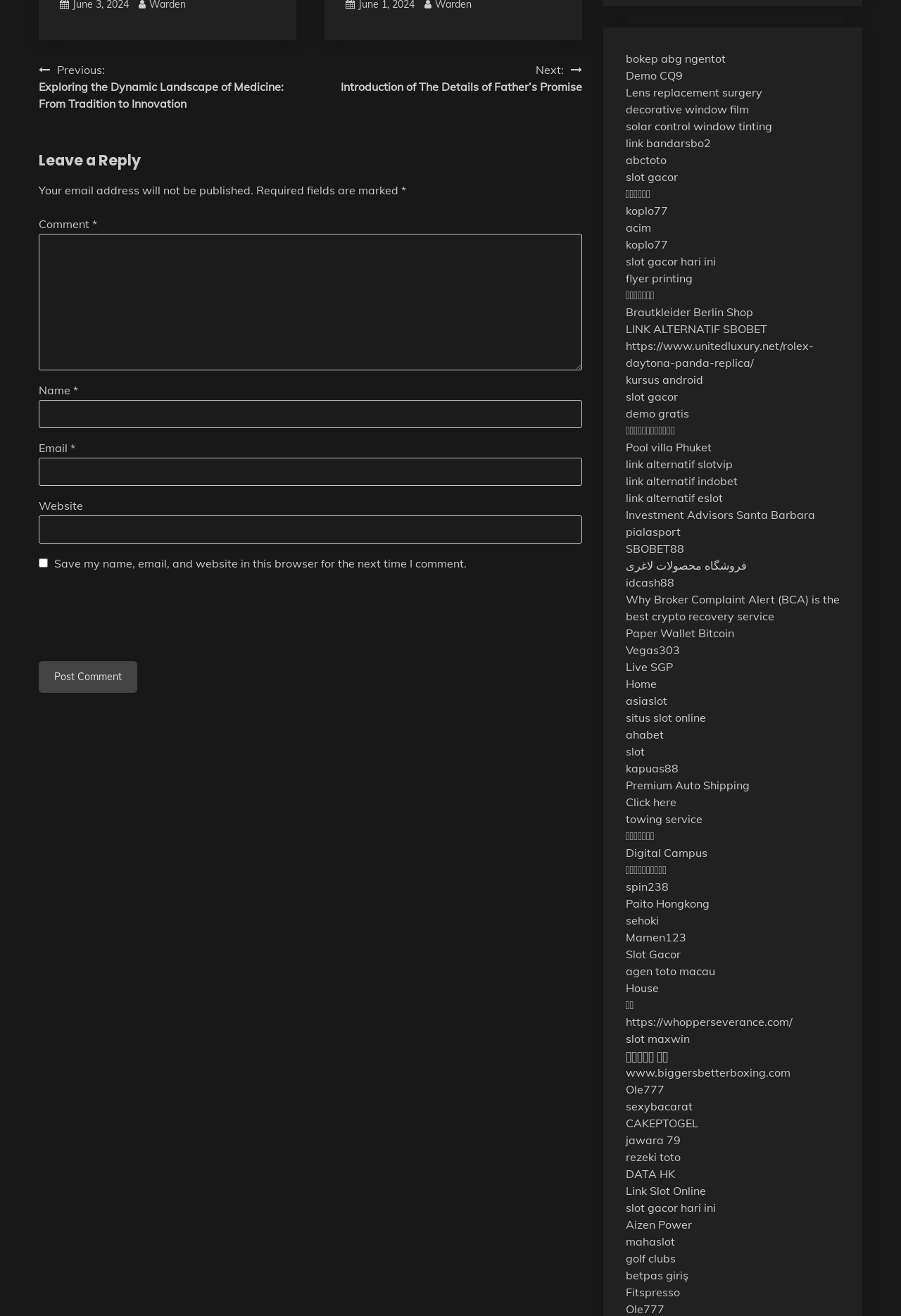Please find and report the bounding box coordinates of the element to click in order to perform the following action: "Enter comment". The coordinates should be expressed as four float numbers between 0 and 1, in the format [left, top, right, bottom].

[0.043, 0.178, 0.646, 0.281]